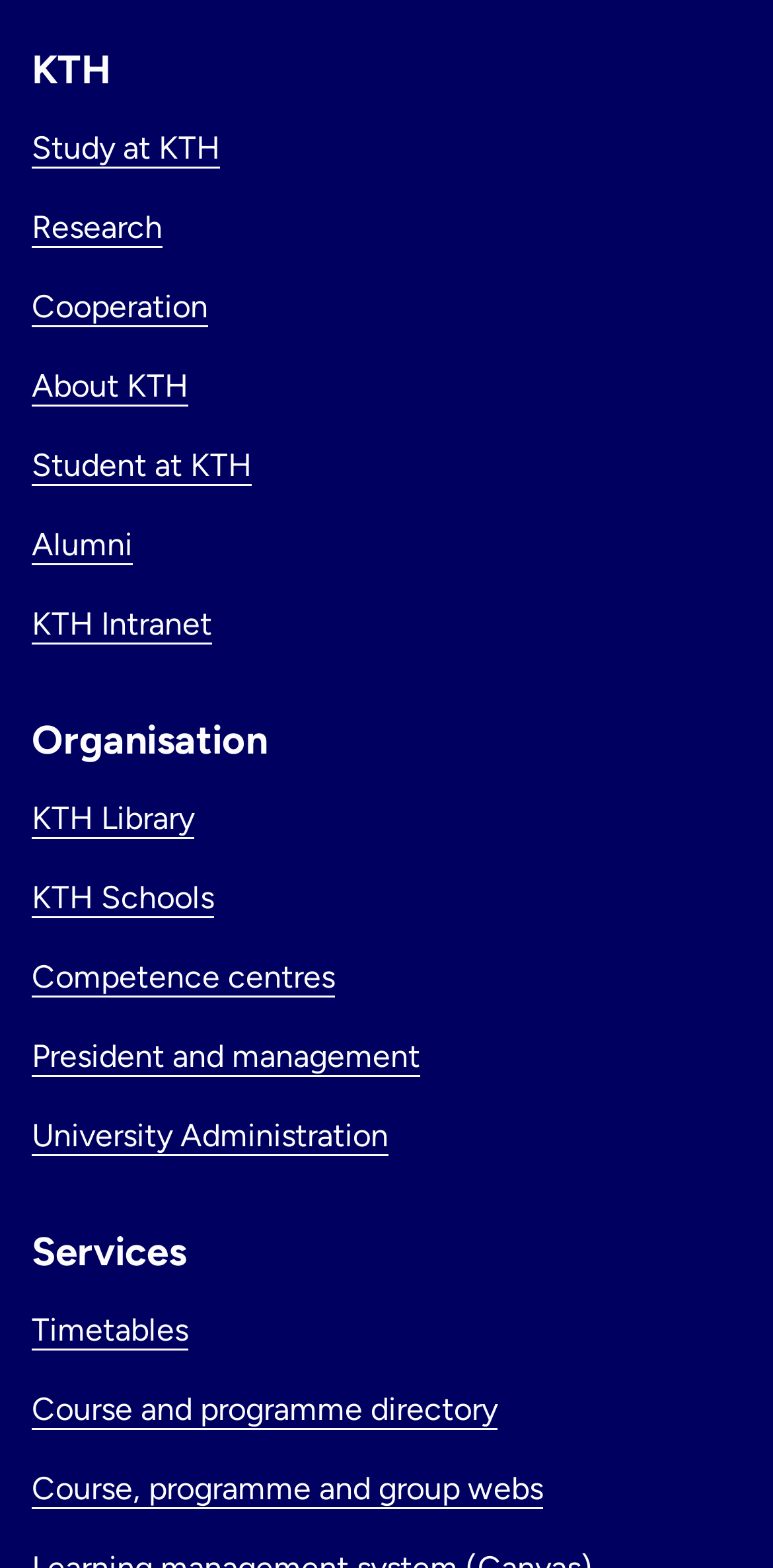Identify the bounding box coordinates of the specific part of the webpage to click to complete this instruction: "Go to Research".

[0.041, 0.132, 0.21, 0.156]